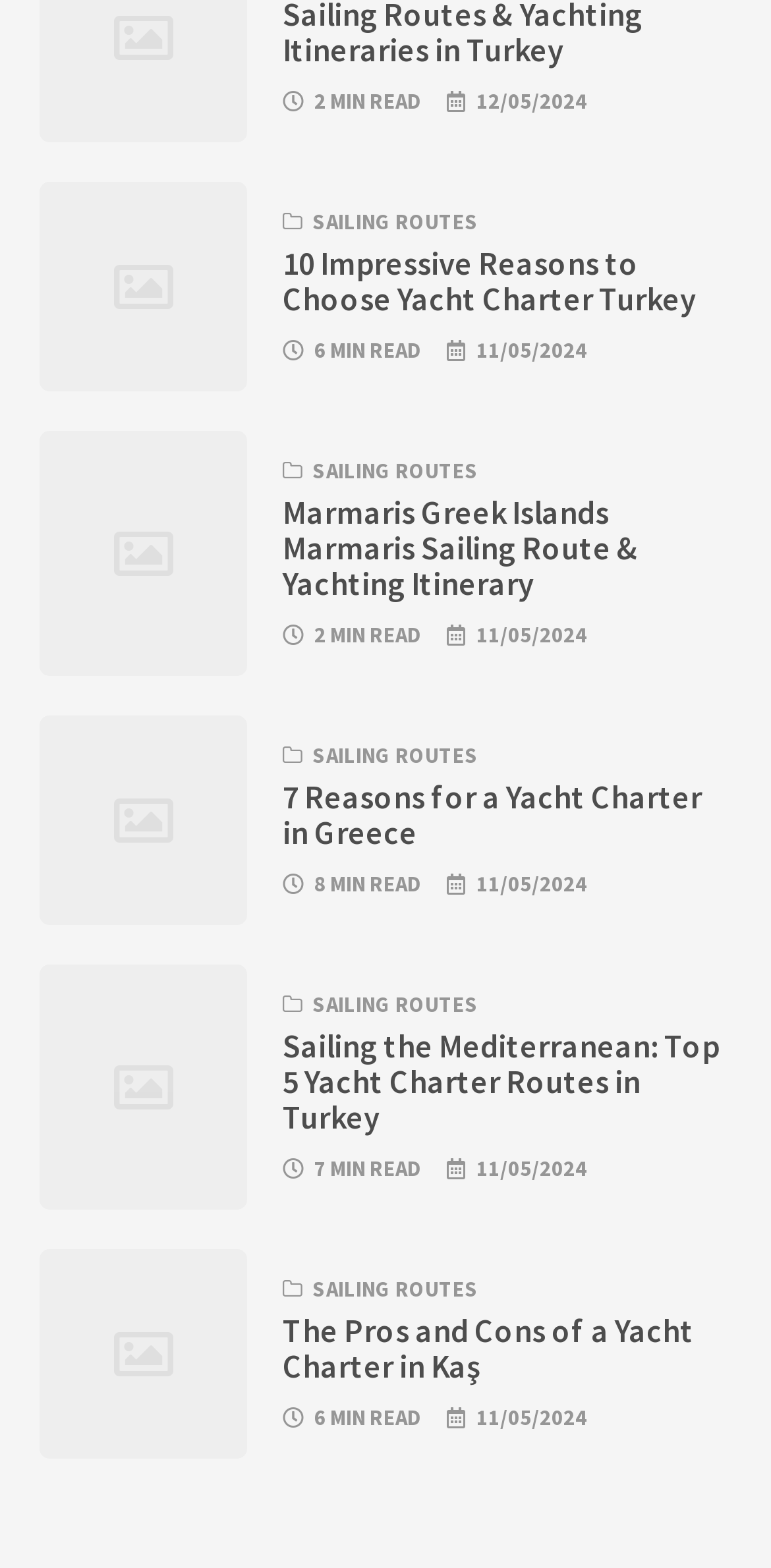Determine the bounding box coordinates for the region that must be clicked to execute the following instruction: "Click on the '7 Reasons for a Yacht Charter in Greece' link".

[0.367, 0.496, 0.91, 0.544]